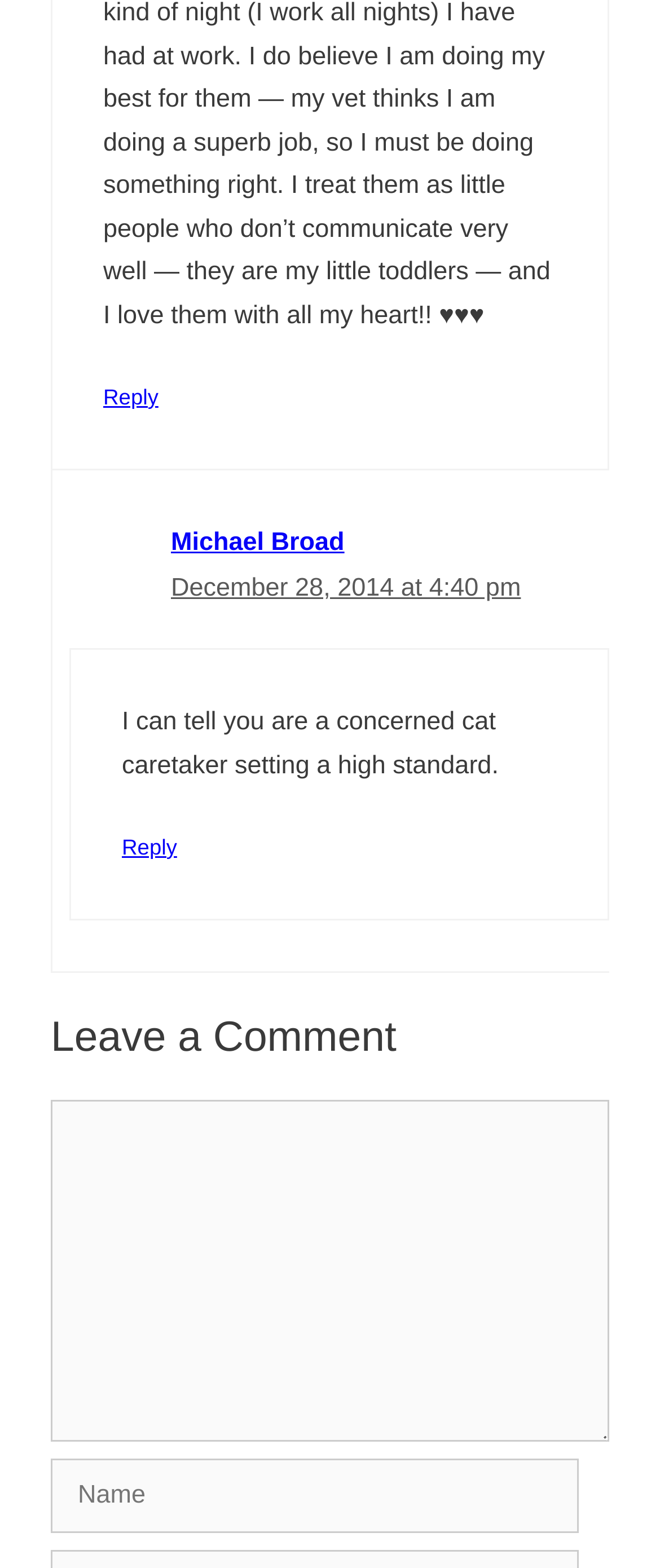Please provide a detailed answer to the question below by examining the image:
What is the date of the comment by Michael Broad?

I found the link 'Michael Broad' and then looked for the nearby elements that could indicate the date of the comment. I found the link 'December 28, 2014 at 4:40 pm' which is likely the date of the comment by Michael Broad.